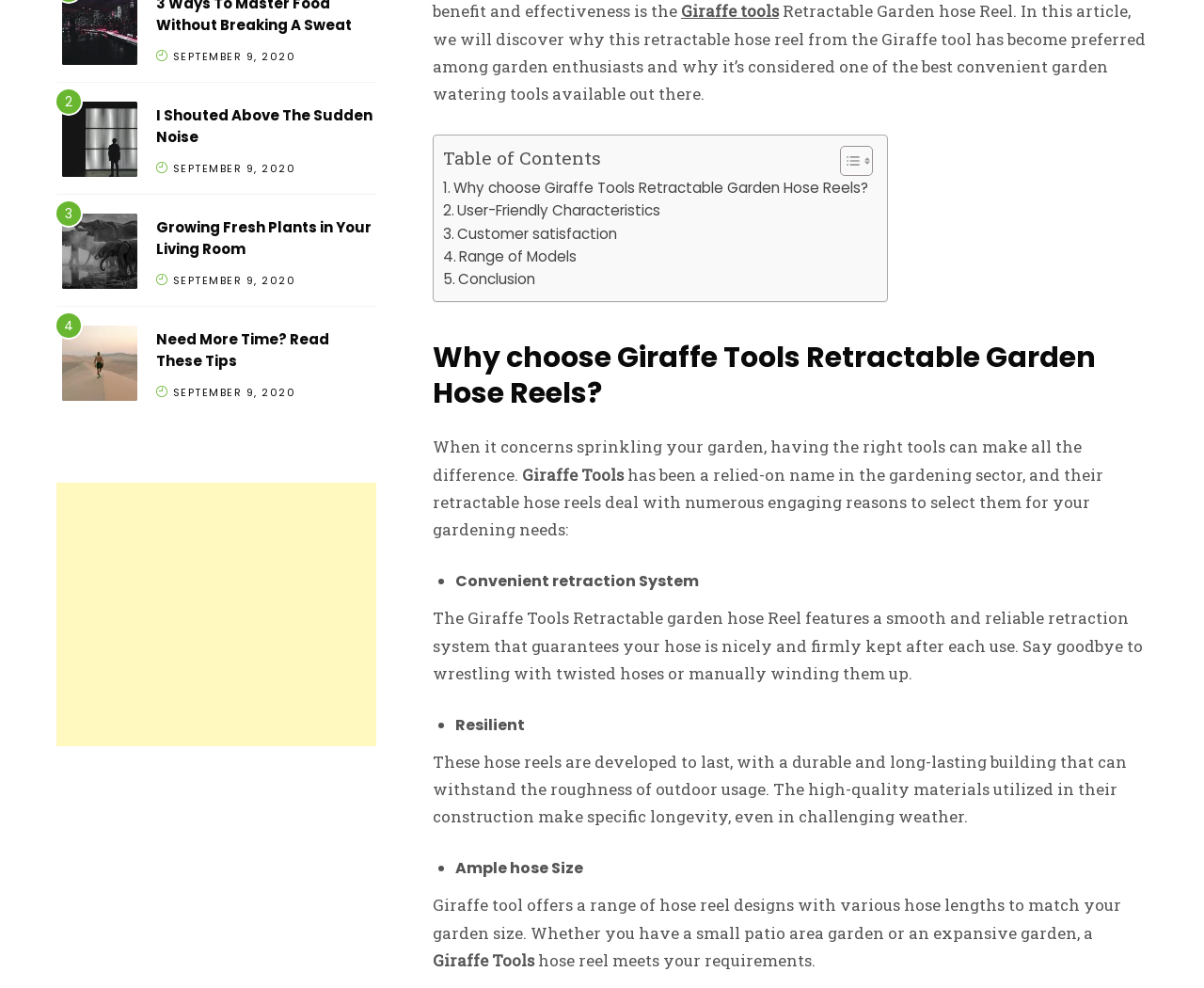Pinpoint the bounding box coordinates for the area that should be clicked to perform the following instruction: "Check the advertisement".

[0.047, 0.489, 0.312, 0.756]